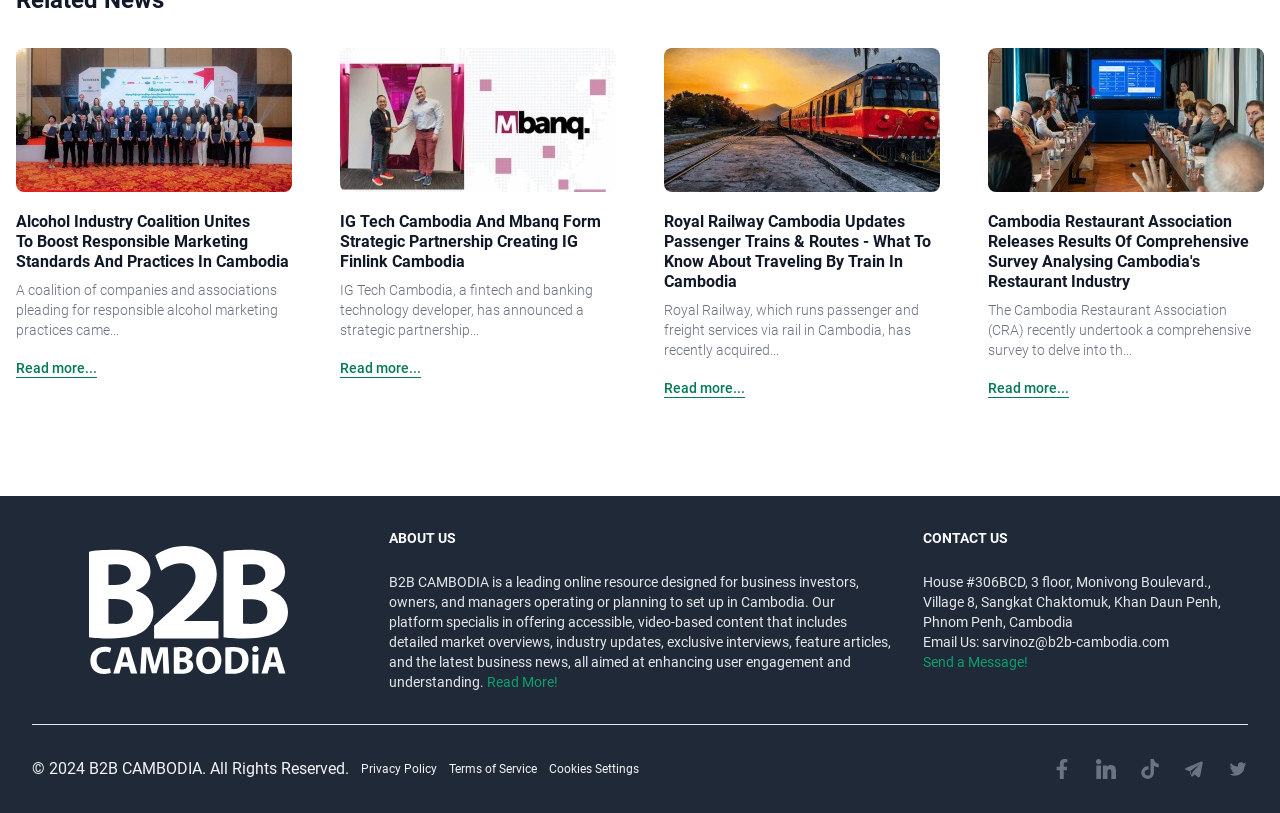How many social media platforms are linked on this webpage?
Could you please answer the question thoroughly and with as much detail as possible?

I counted the number of social media links at the bottom of the webpage, which are Facebook, LinkedIn, TikTok, Telegram, and Twitter. Each of these links has an associated image.